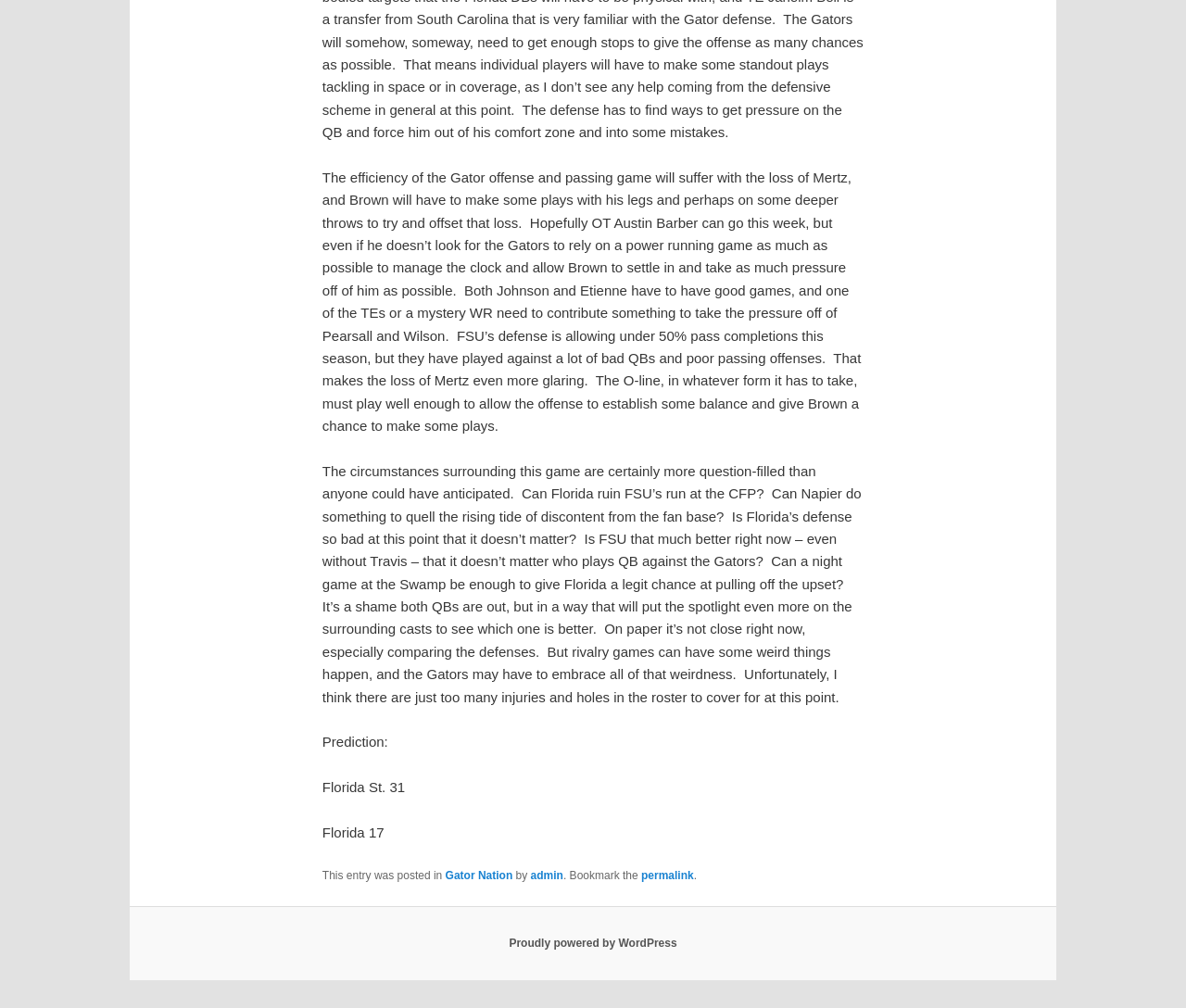Please determine the bounding box of the UI element that matches this description: Gator Nation. The coordinates should be given as (top-left x, top-left y, bottom-right x, bottom-right y), with all values between 0 and 1.

[0.375, 0.862, 0.432, 0.875]